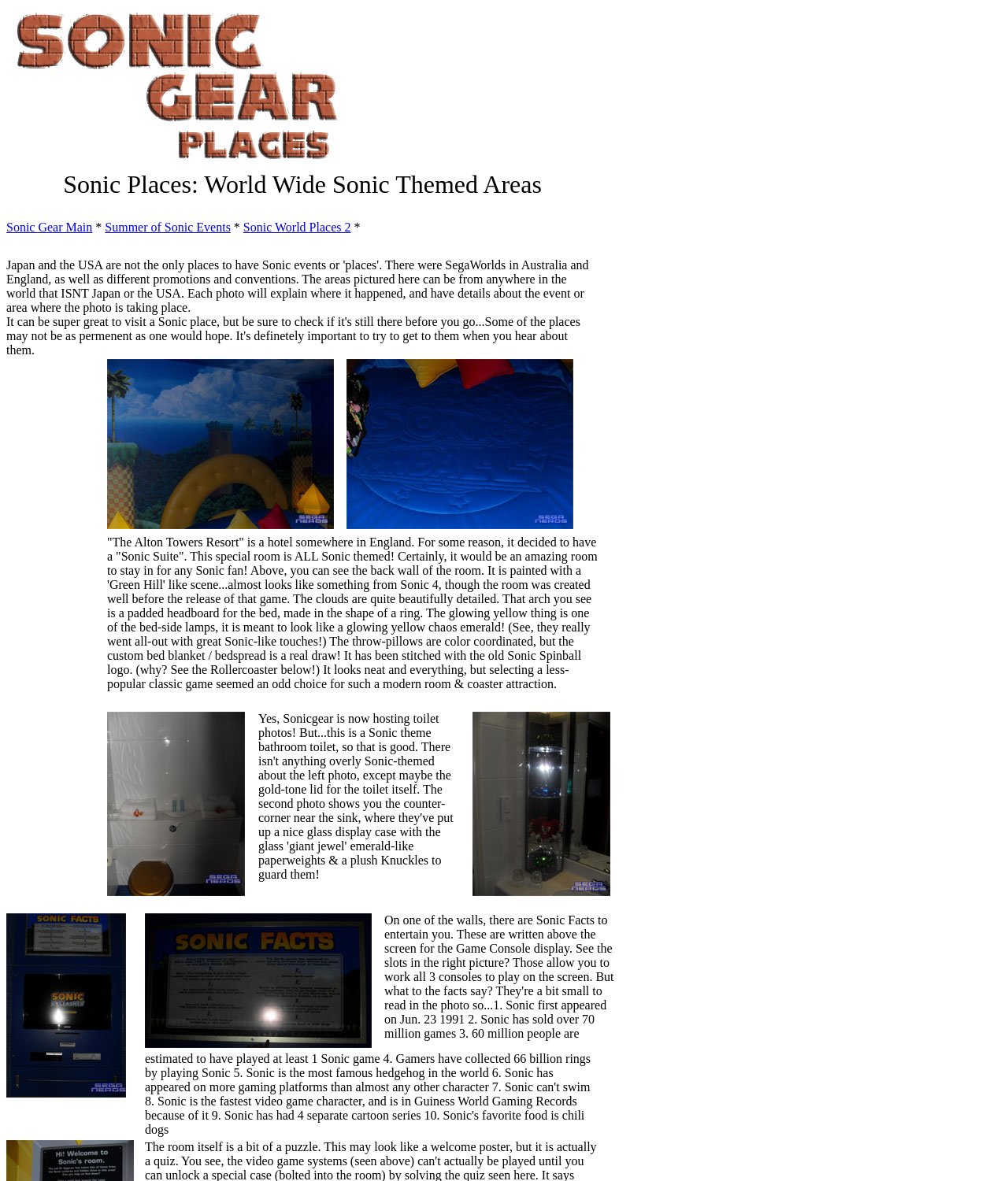Refer to the image and answer the question with as much detail as possible: How many Sonic facts are displayed on the wall?

There are 10 Sonic facts displayed on the wall, including the date of Sonic's first appearance, the number of games sold, and Sonic's favorite food.